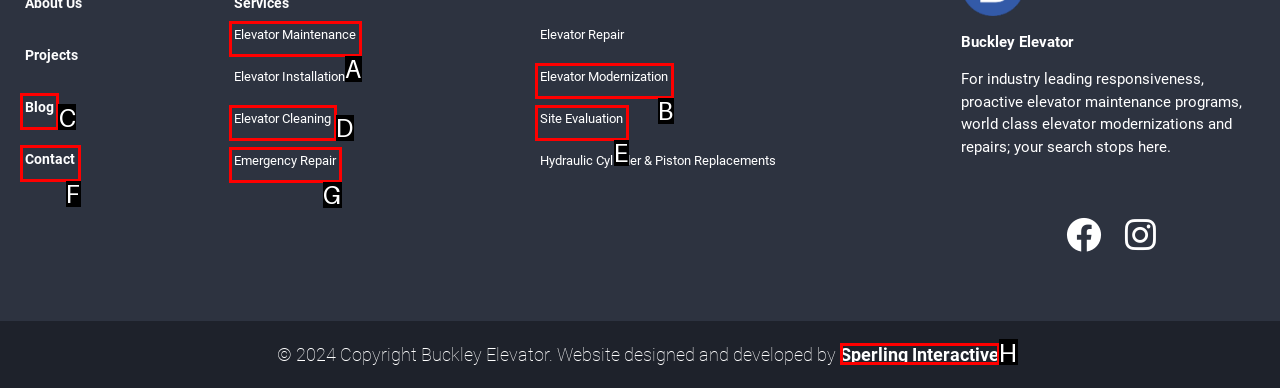Identify the appropriate choice to fulfill this task: Go to the Blog page
Respond with the letter corresponding to the correct option.

C